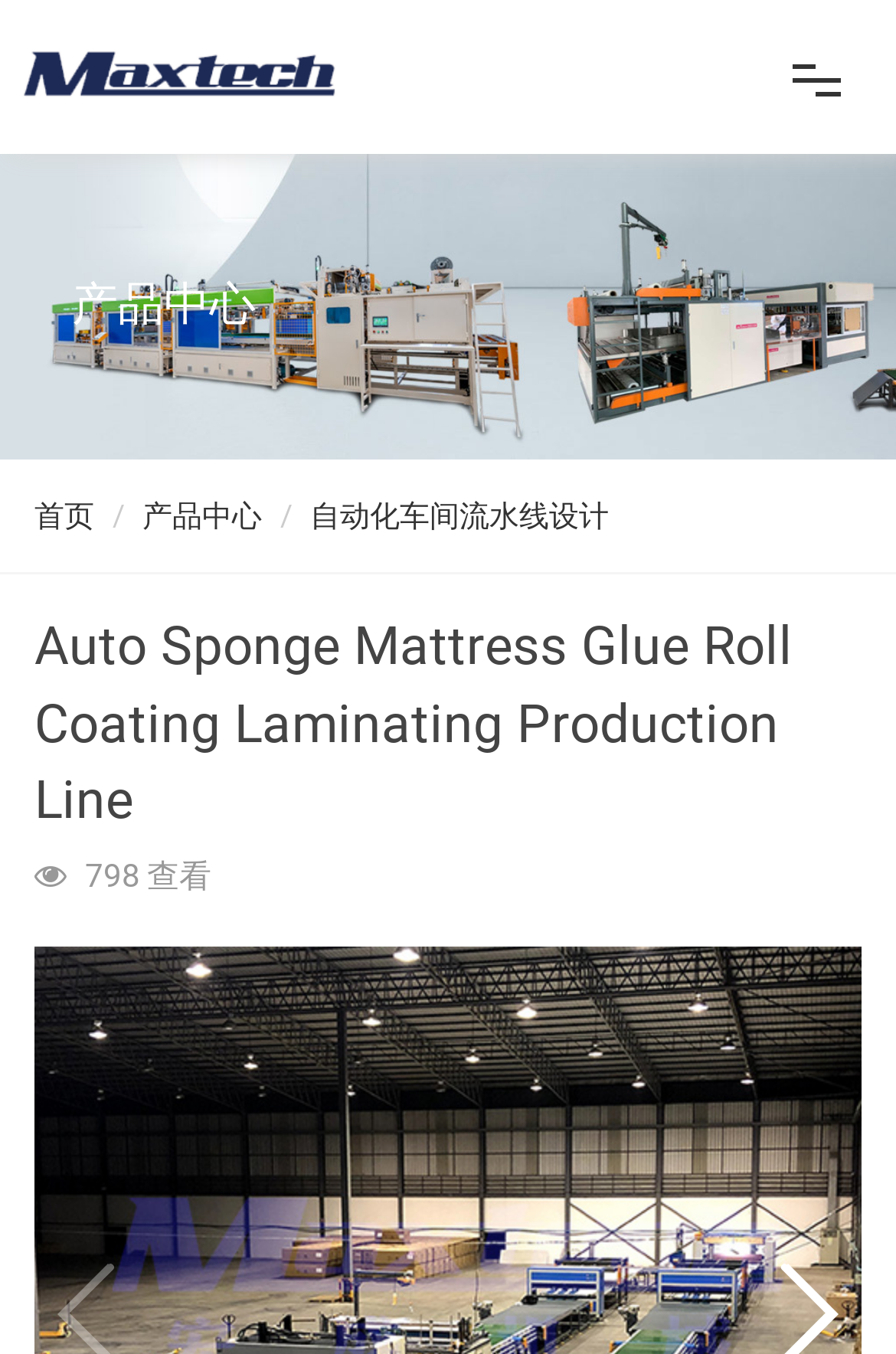Locate the bounding box coordinates of the clickable element to fulfill the following instruction: "Collapse the Turn 1 section". Provide the coordinates as four float numbers between 0 and 1 in the format [left, top, right, bottom].

None